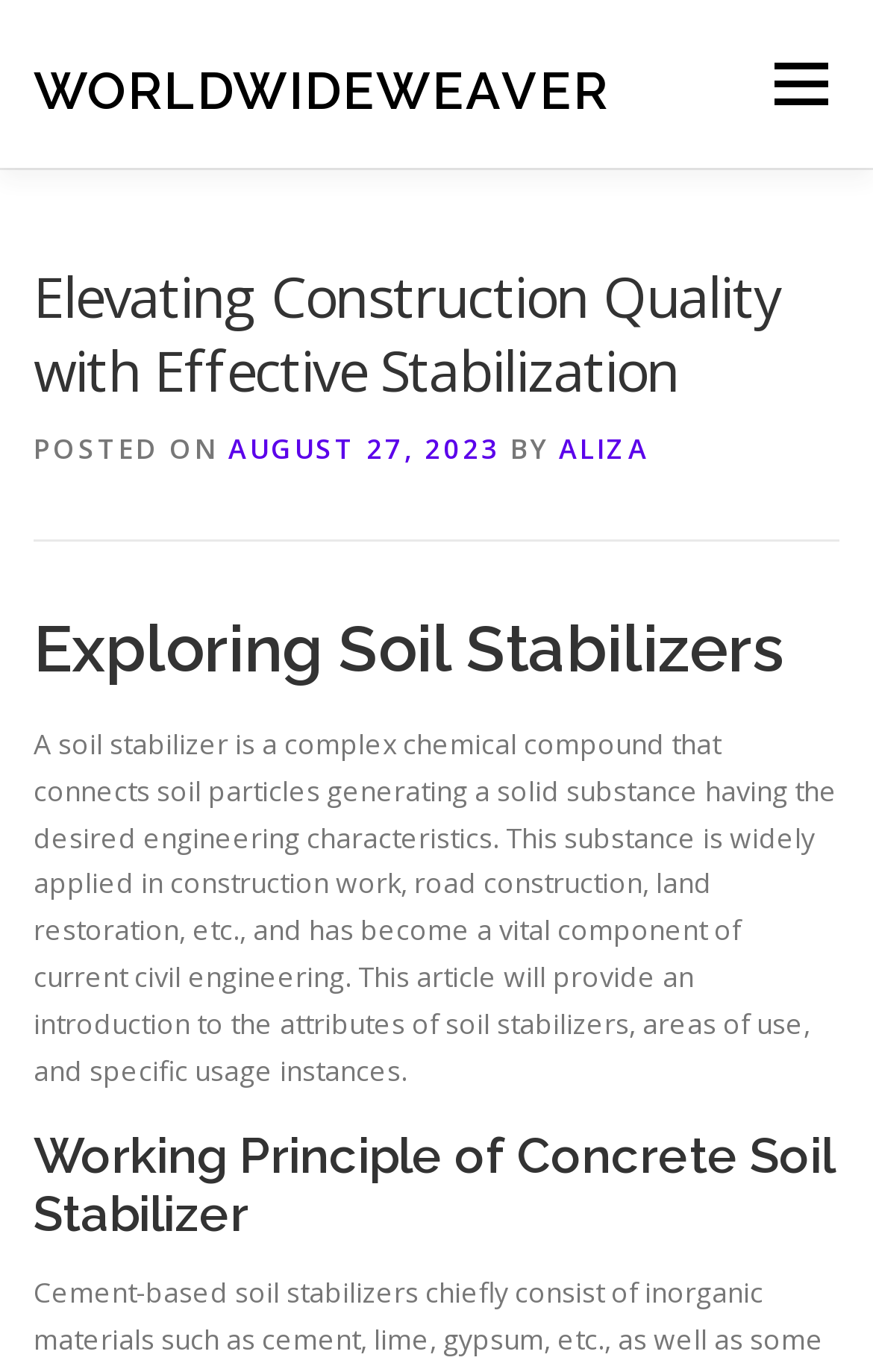What is the purpose of soil stabilizers?
Please utilize the information in the image to give a detailed response to the question.

Based on the webpage content, soil stabilizers are widely applied in construction work, road construction, land restoration, etc., and have become a vital component of current civil engineering. This suggests that the purpose of soil stabilizers is to improve the quality of construction work.